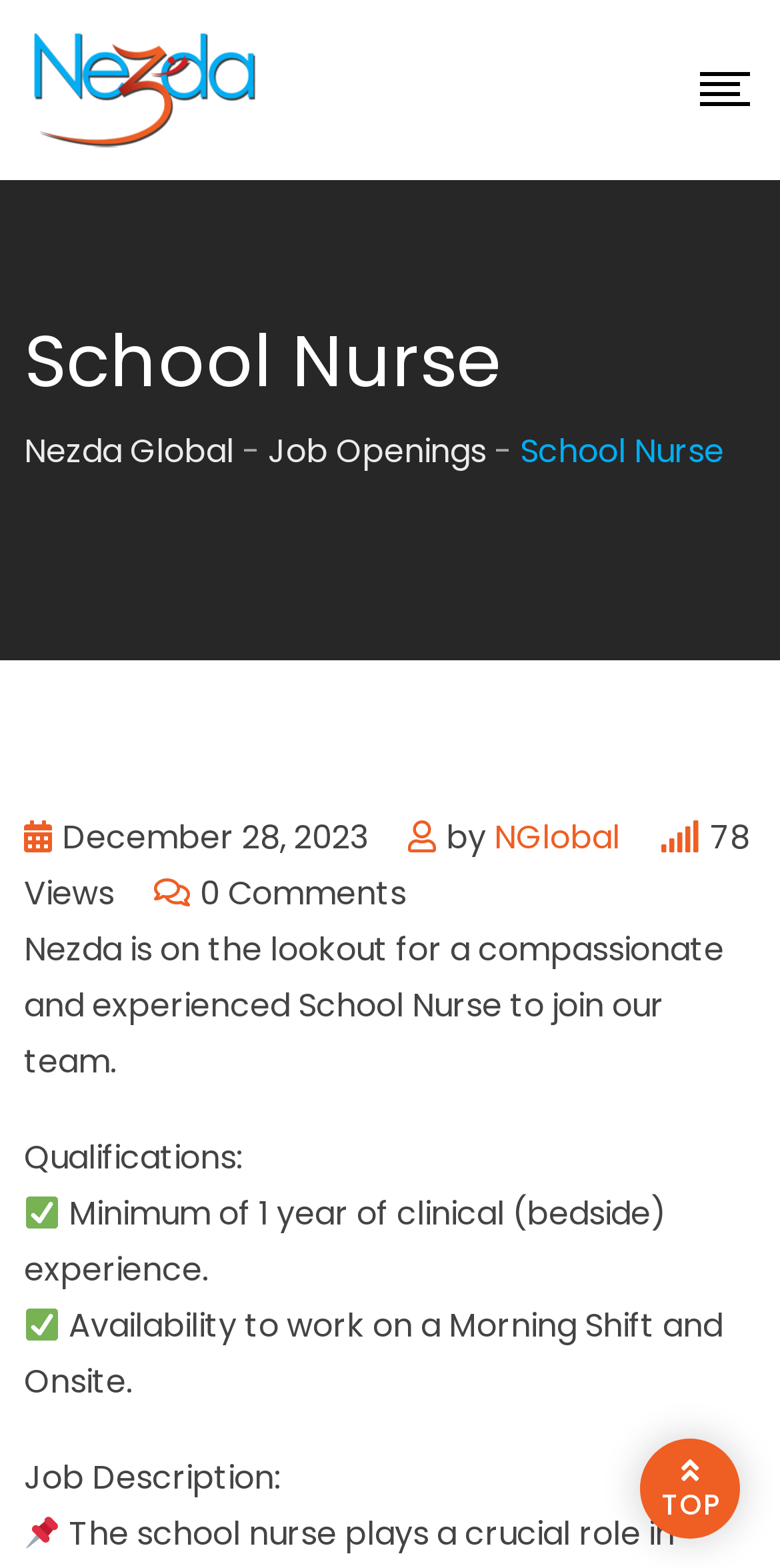What is the shift mentioned in the job description?
Answer the question using a single word or phrase, according to the image.

Morning Shift